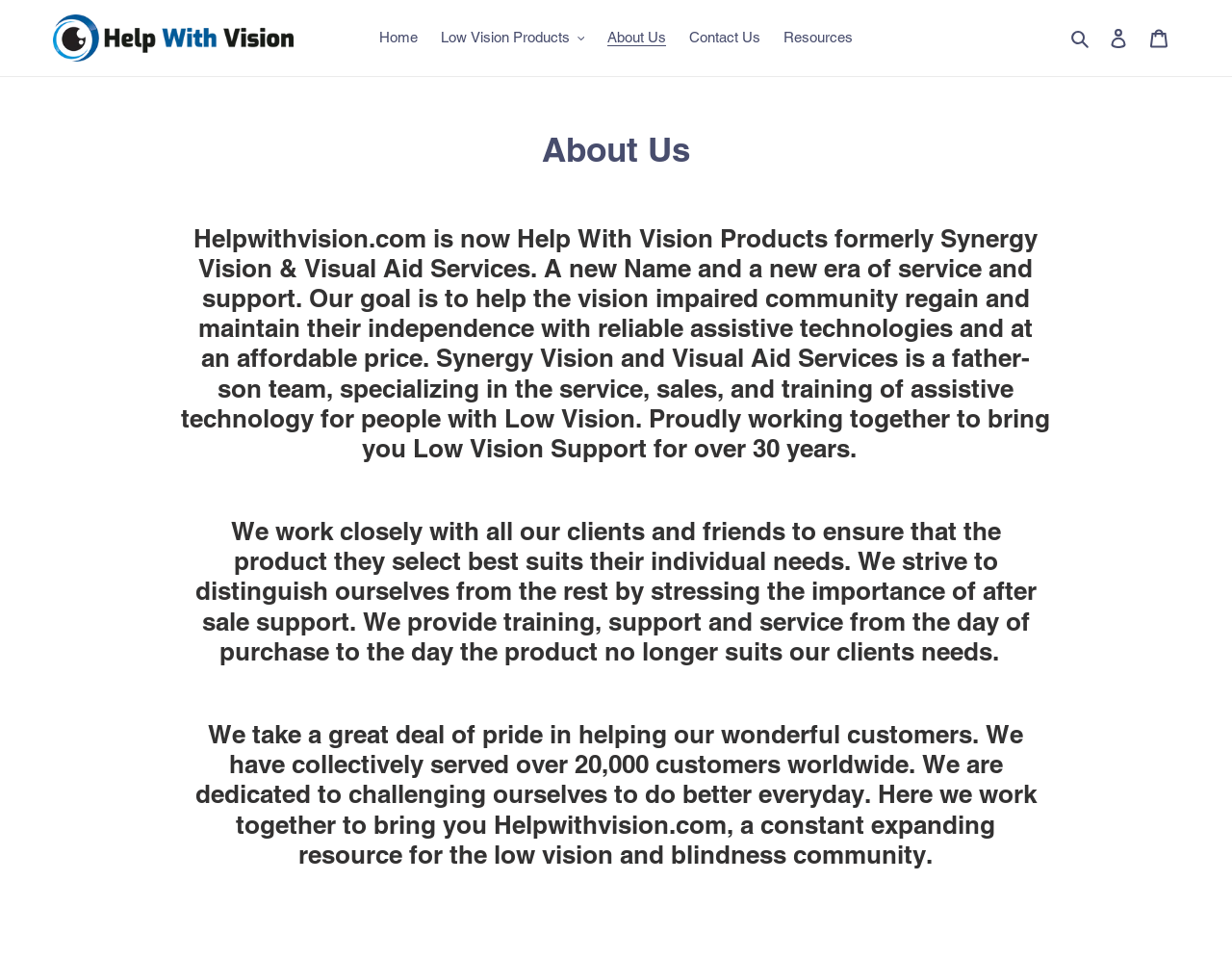Determine the bounding box coordinates for the area that needs to be clicked to fulfill this task: "Log in to the website". The coordinates must be given as four float numbers between 0 and 1, i.e., [left, top, right, bottom].

[0.891, 0.018, 0.924, 0.061]